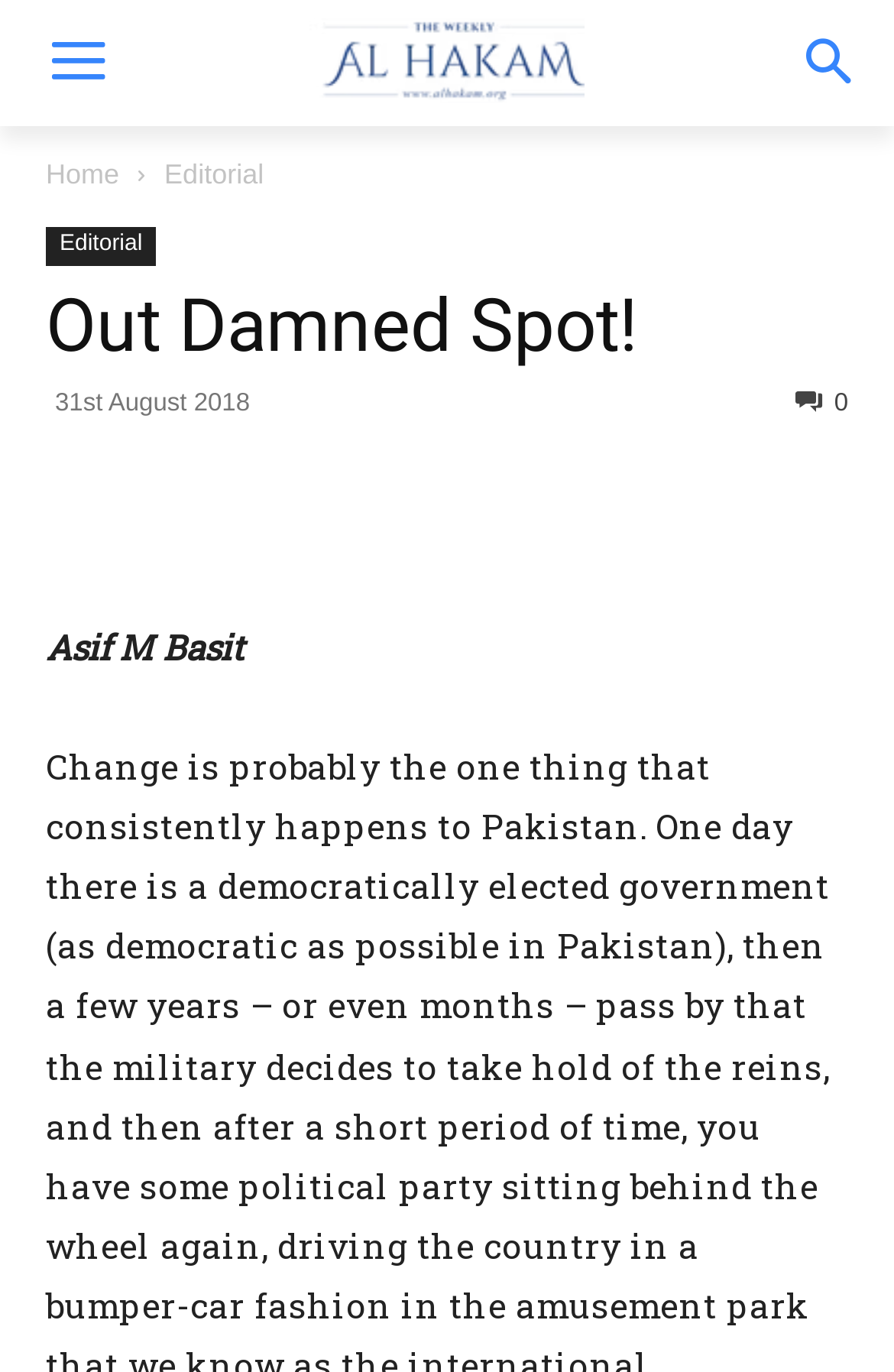Using the provided element description, identify the bounding box coordinates as (top-left x, top-left y, bottom-right x, bottom-right y). Ensure all values are between 0 and 1. Description: Al HakamThe Weekly

[0.231, 0.014, 0.769, 0.075]